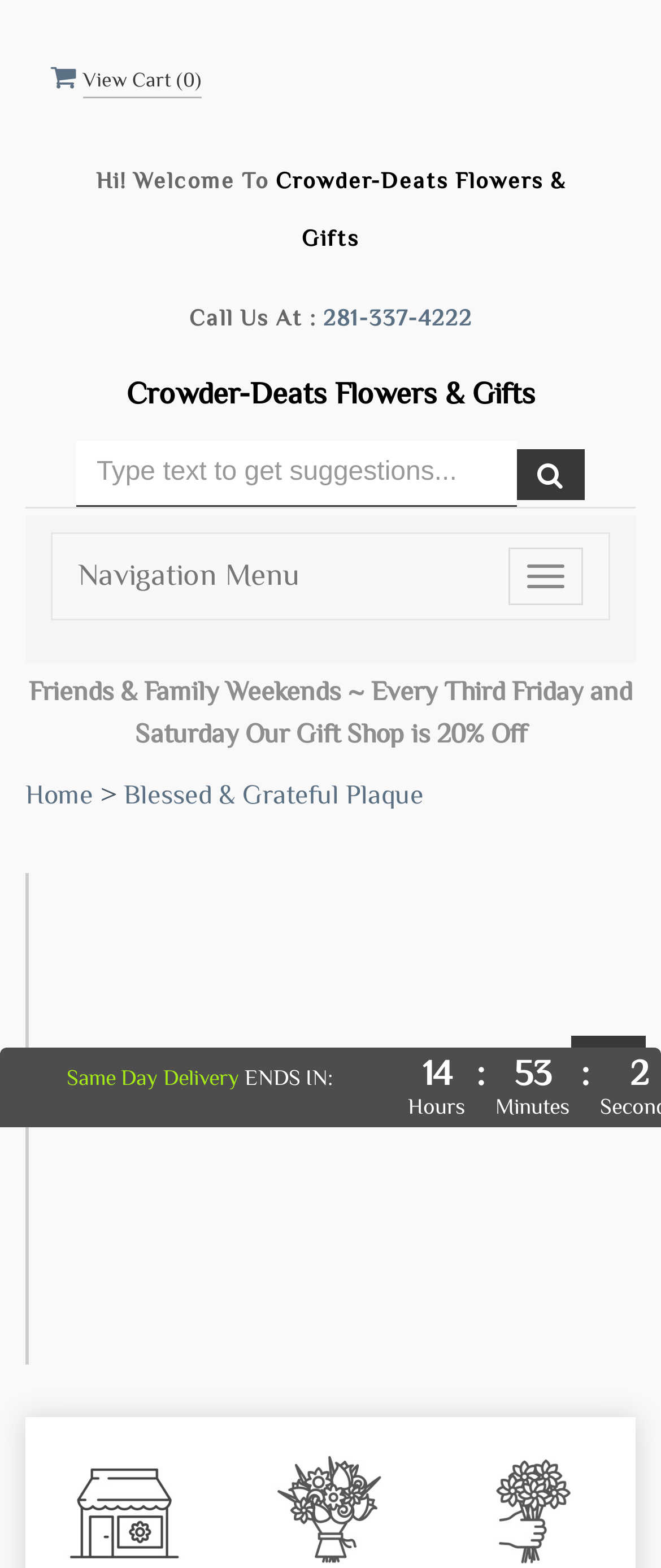Could you please study the image and provide a detailed answer to the question:
What is the name of the local florist?

I found the name of the local florist by looking at the element that says 'Crowder-Deats Flowers & Gifts' which is also a link.